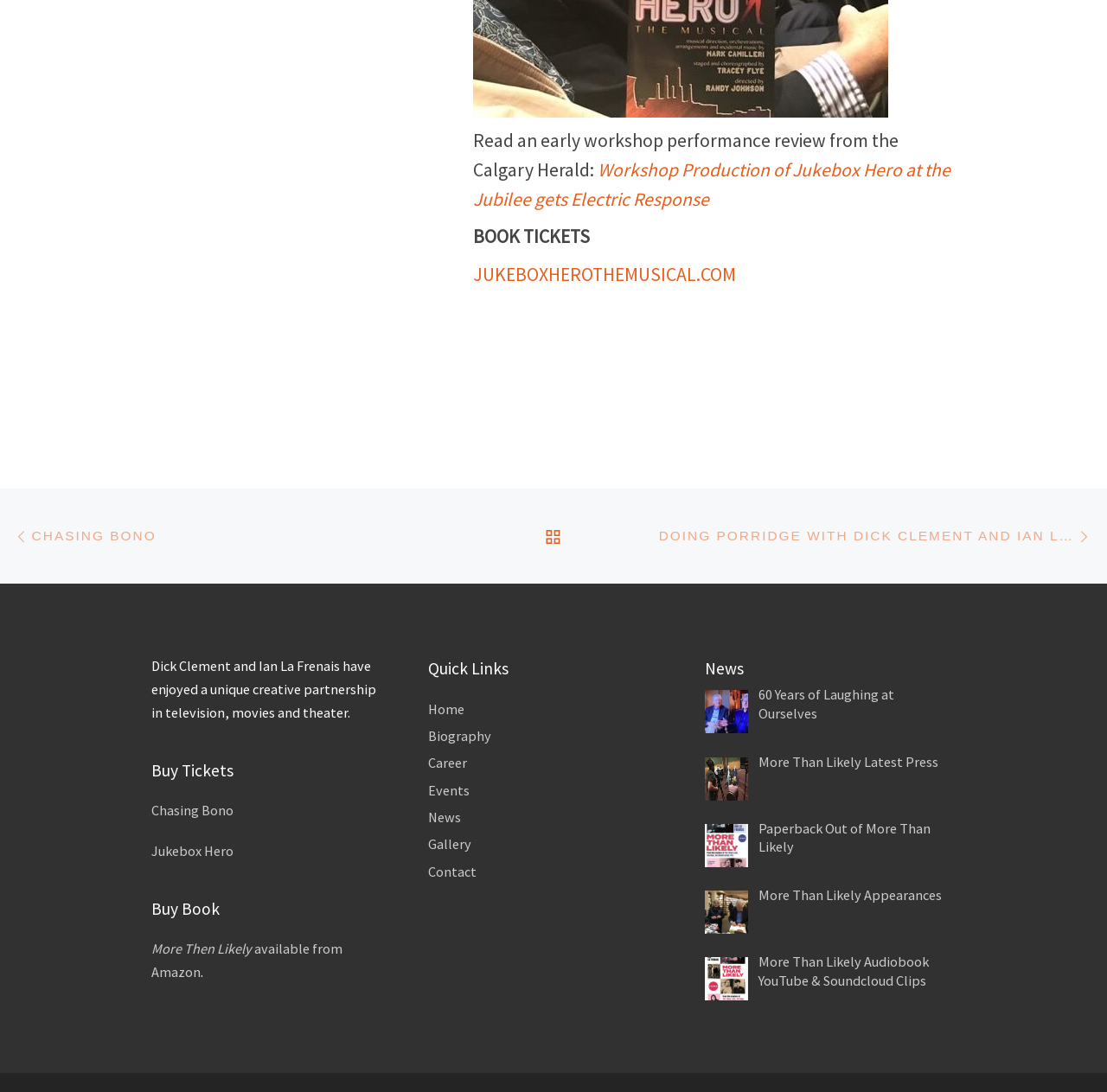Find the bounding box coordinates of the clickable area that will achieve the following instruction: "Visit the official website of Jukebox Hero".

[0.427, 0.241, 0.665, 0.262]